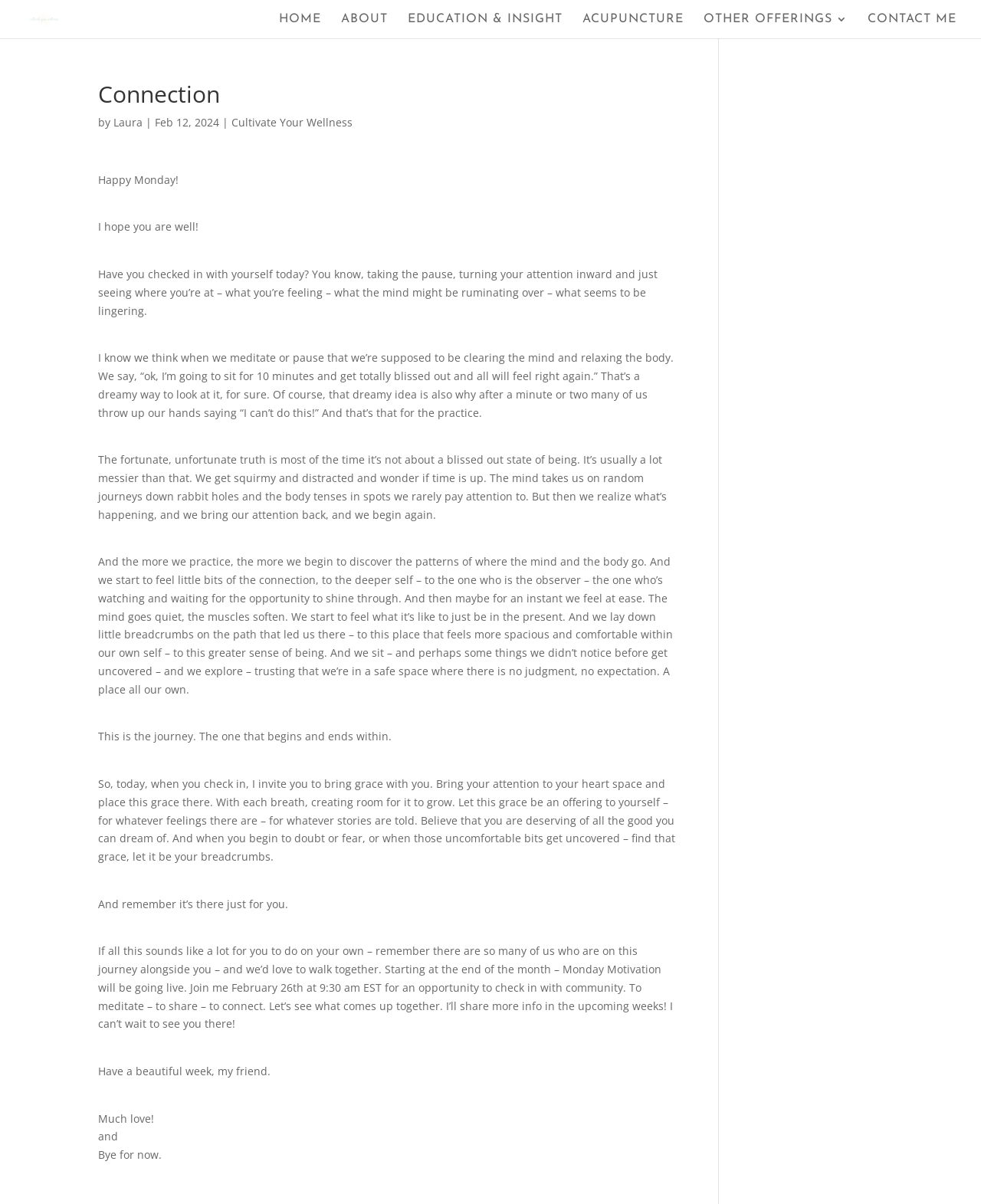Could you locate the bounding box coordinates for the section that should be clicked to accomplish this task: "Click on the 'CONTACT ME' link".

[0.884, 0.011, 0.975, 0.032]